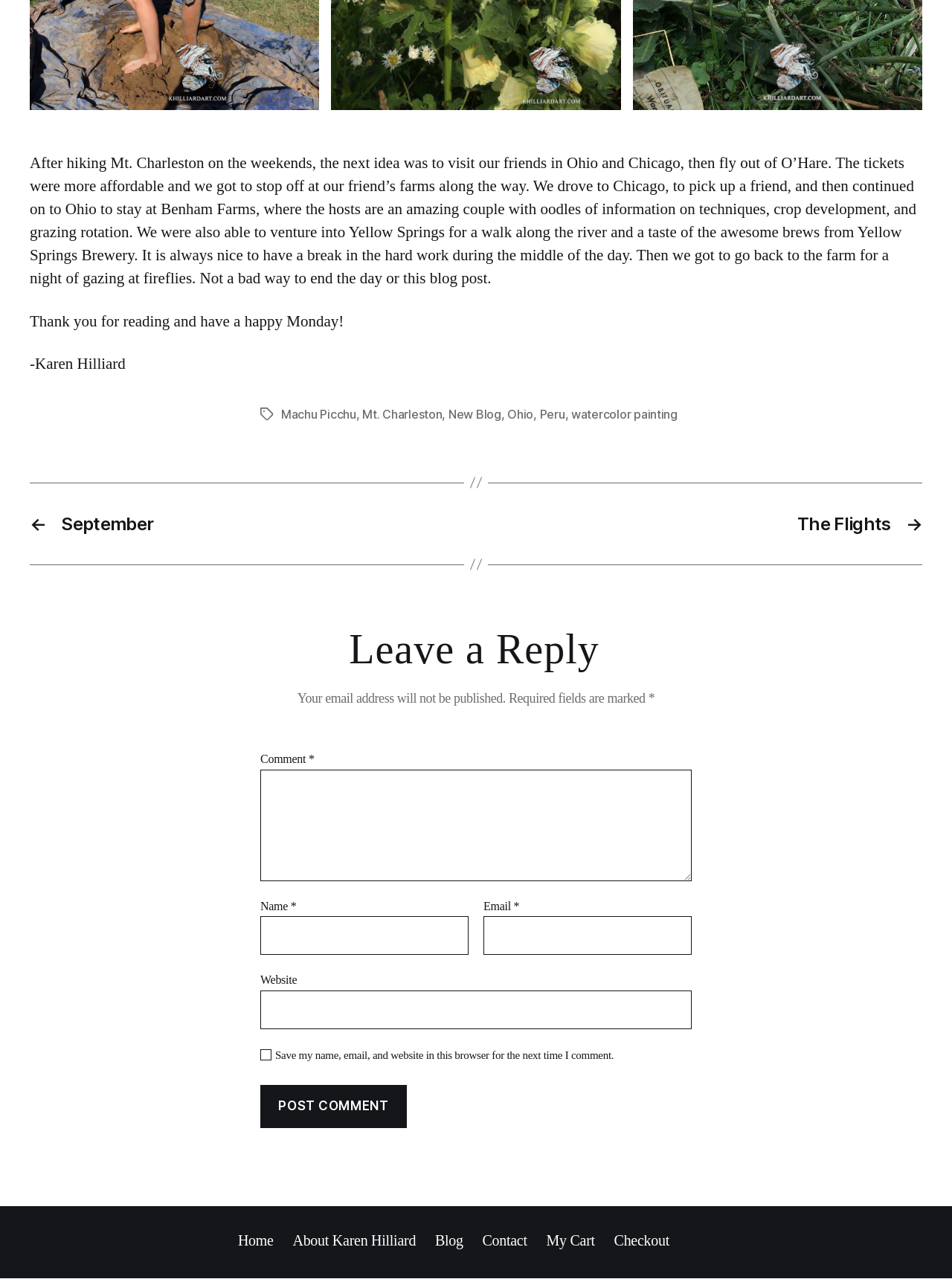Respond concisely with one word or phrase to the following query:
What is the title of the blog post?

Not specified